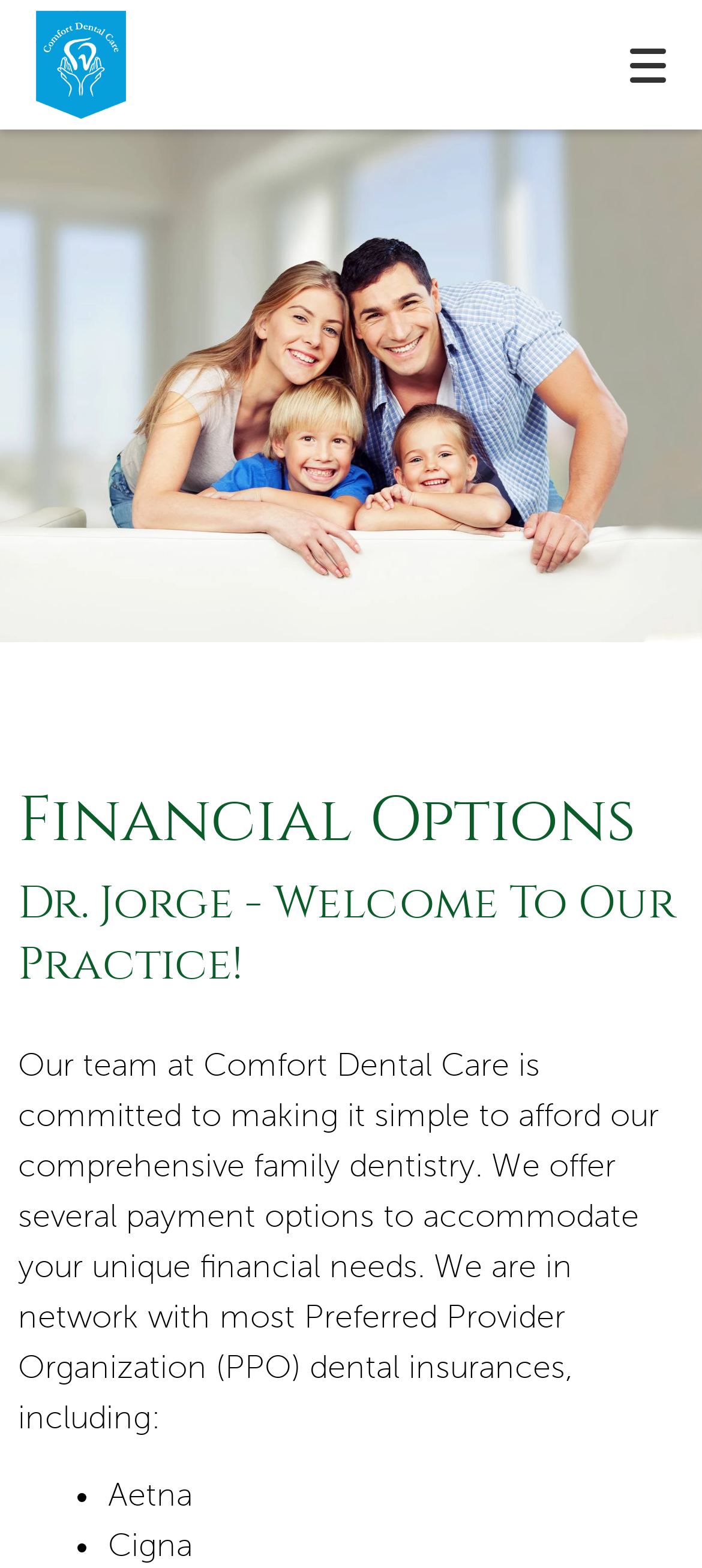Using the element description provided, determine the bounding box coordinates in the format (top-left x, top-left y, bottom-right x, bottom-right y). Ensure that all values are floating point numbers between 0 and 1. Element description: parent_node: Back aria-label="Toggle mobile menu"

[0.846, 0.007, 1.0, 0.075]